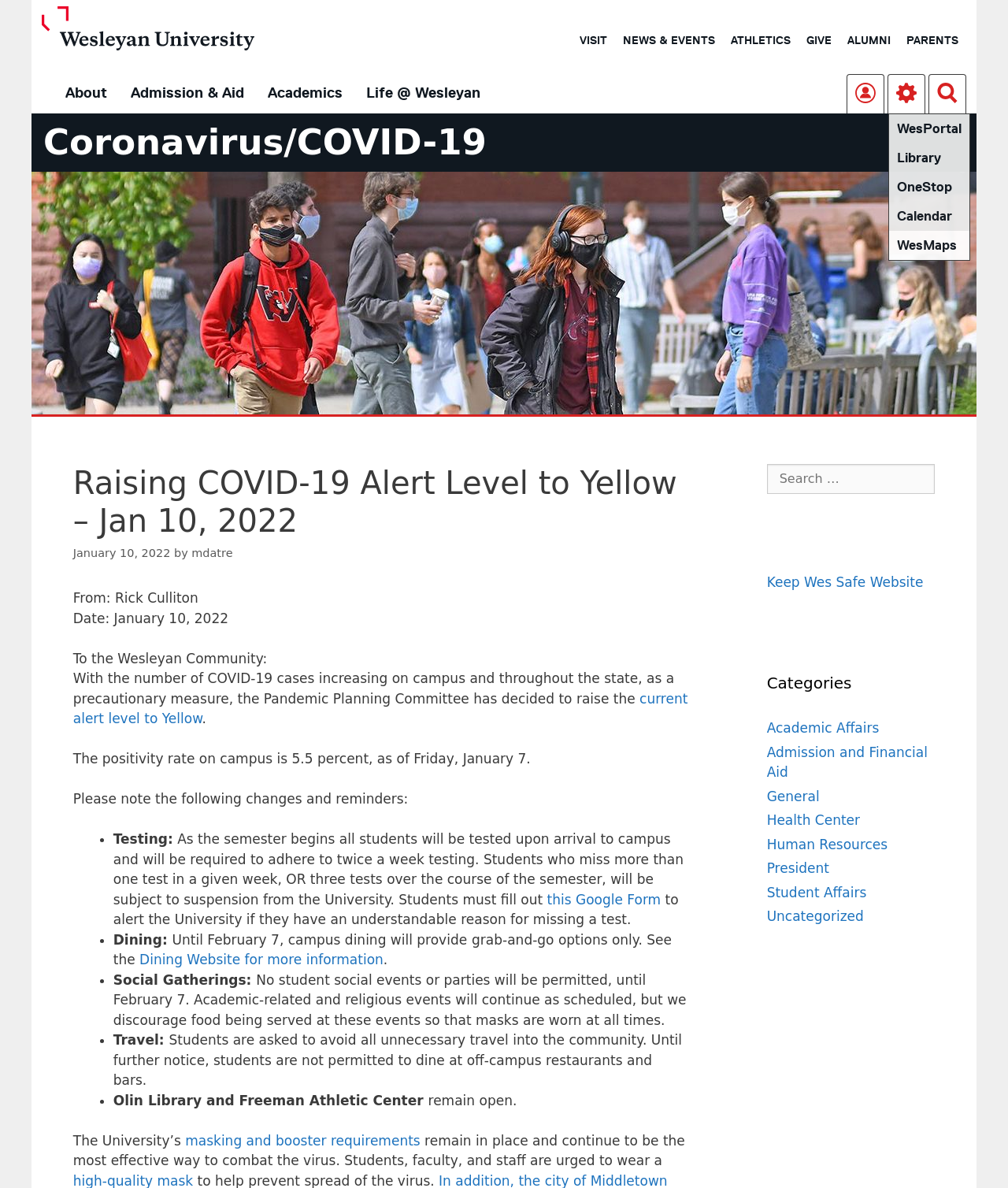Please identify the bounding box coordinates of the element's region that needs to be clicked to fulfill the following instruction: "Click on the 'Directory' link". The bounding box coordinates should consist of four float numbers between 0 and 1, i.e., [left, top, right, bottom].

[0.841, 0.063, 0.877, 0.095]